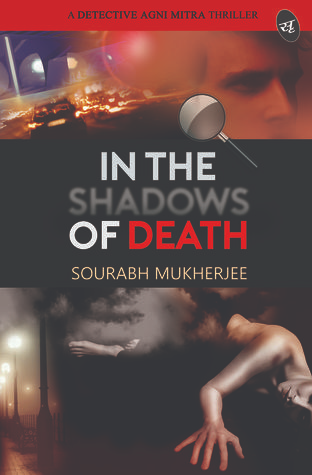What is the name of the series this book belongs to?
Please provide a single word or phrase as your answer based on the image.

Detective Agni Mitra series